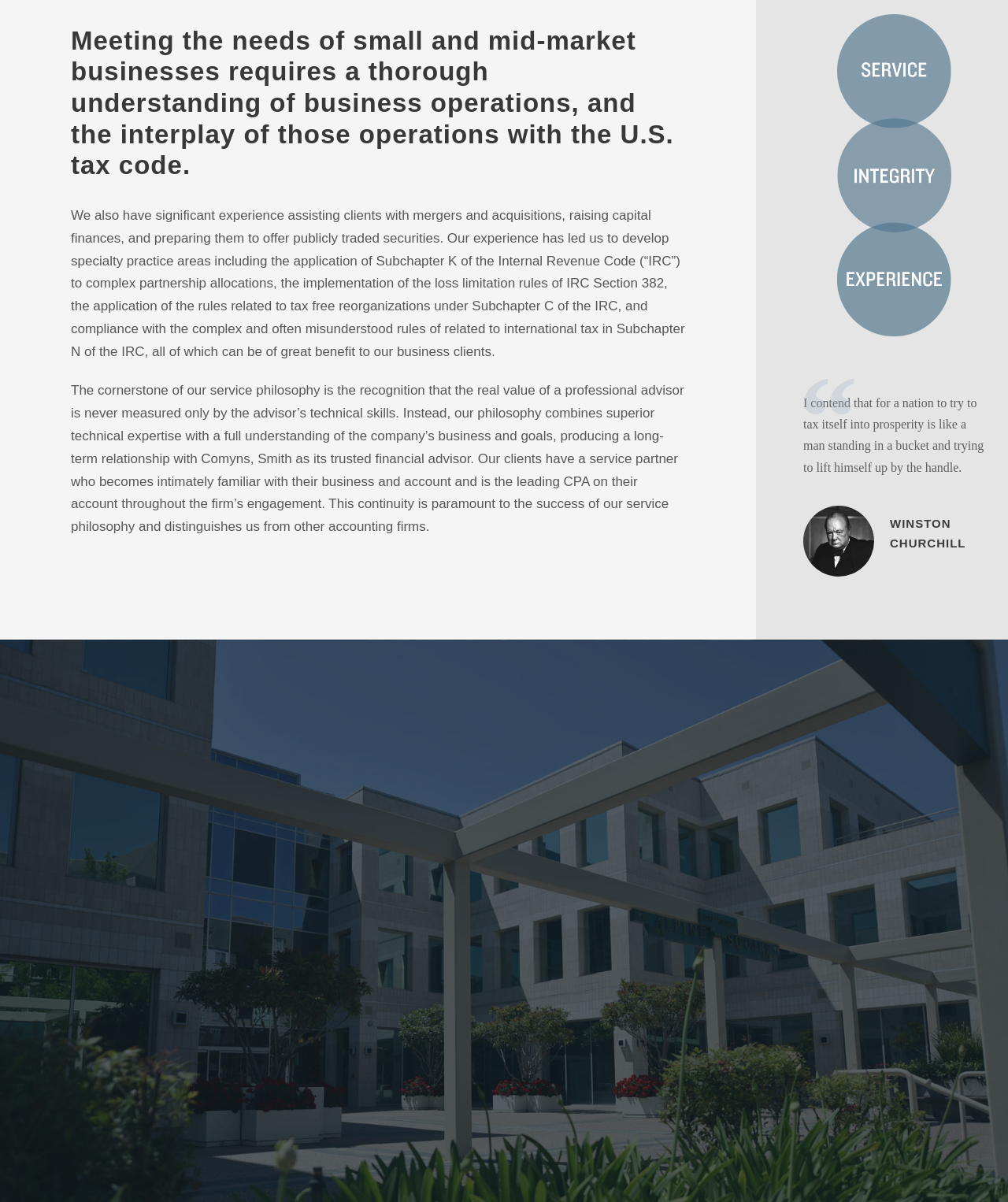Find the bounding box coordinates for the HTML element described as: "Terms of Use". The coordinates should consist of four float values between 0 and 1, i.e., [left, top, right, bottom].

[0.413, 0.387, 0.481, 0.397]